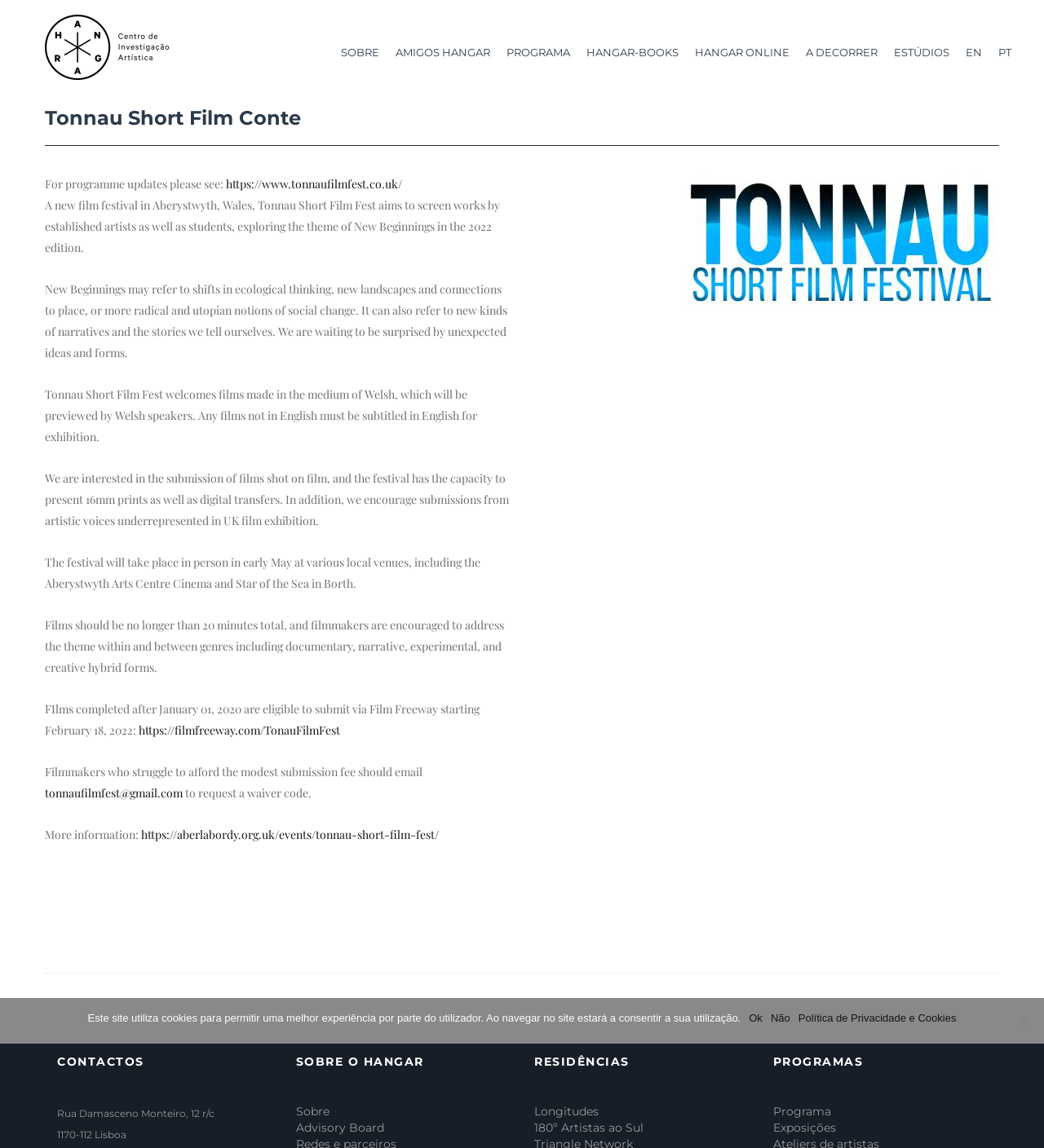Please identify the bounding box coordinates of the element's region that I should click in order to complete the following instruction: "Contact the festival organizers". The bounding box coordinates consist of four float numbers between 0 and 1, i.e., [left, top, right, bottom].

[0.055, 0.964, 0.205, 0.975]